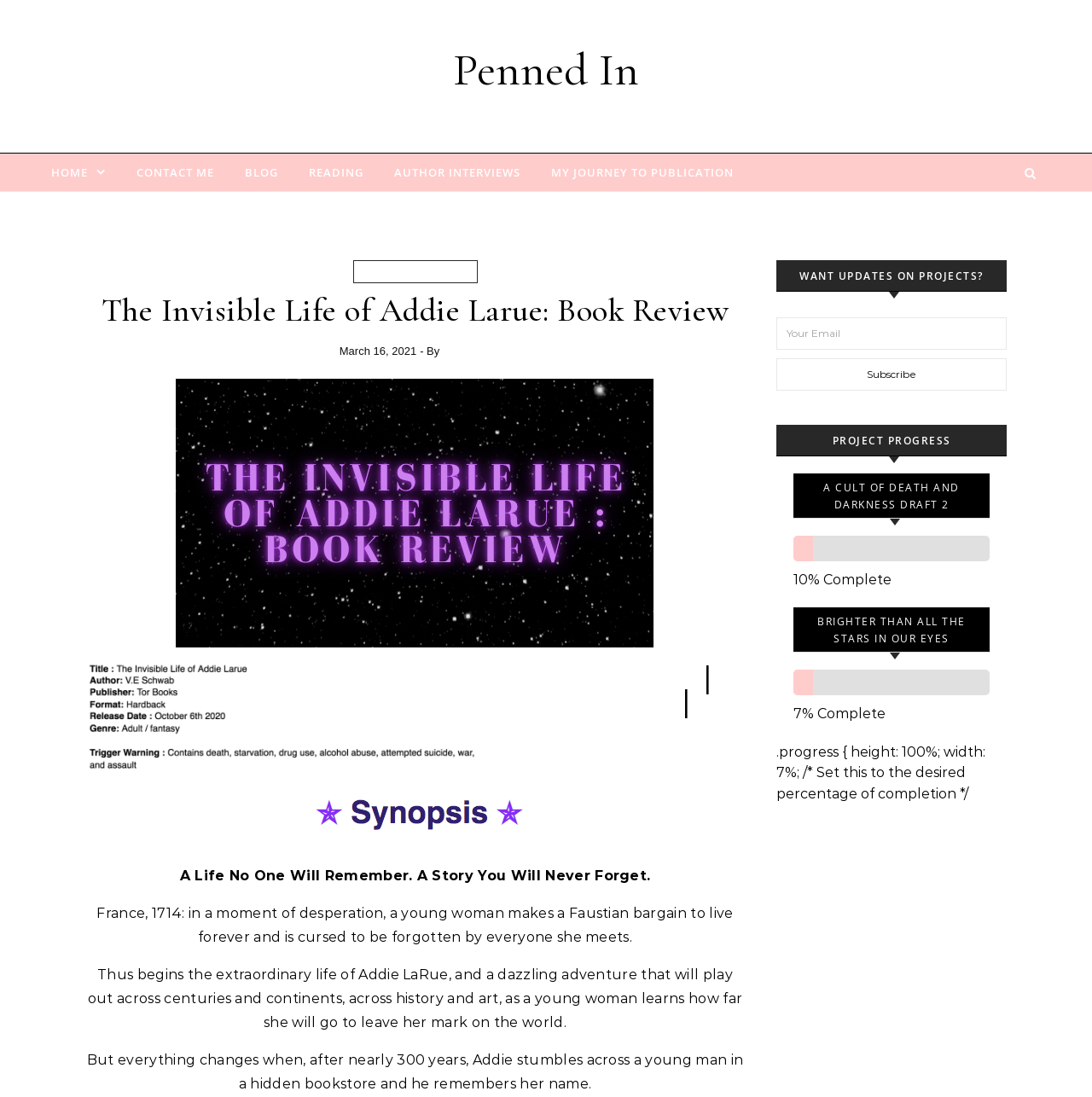Produce a meticulous description of the webpage.

This webpage is a book review page for "The Invisible Life of Addie Larue" on a blog called "Penned In". At the top, there is a navigation menu with links to "HOME", "CONTACT ME", "BLOG", "READING", "AUTHOR INTERVIEWS", and "MY JOURNEY TO PUBLICATION". On the right side of the navigation menu, there is a search button.

Below the navigation menu, there is a header section with the title "The Invisible Life of Addie Larue: Book Review" and a subtitle "Uncategorized" on the left side. On the right side of the header section, there is a date "March 16, 2021" and the author's name "akmiedler".

The main content of the page is divided into two sections. On the left side, there are three figures, likely book covers or illustrations, stacked vertically. Below the figures, there are three links to "Goodreads", "Amazon", and "Barnes and Noble", separated by vertical lines.

On the right side, there is a book description in four paragraphs. The first paragraph is a short tagline "A Life No One Will Remember. A Story You Will Never Forget." The second paragraph describes the book's plot, starting with a young woman making a Faustian bargain in 1714 France. The third paragraph continues the plot, describing the protagonist's journey across centuries and continents. The fourth paragraph reveals a turning point in the story where the protagonist meets a young man who remembers her name.

At the bottom of the page, there is a complementary section with two columns. On the left side, there is a heading "WANT UPDATES ON PROJECTS?" followed by a textbox to input an email address and a "Subscribe" button. On the right side, there is a heading "PROJECT PROGRESS" with two project updates, "A CULT OF DEATH AND DARKNESS DRAFT 2" and "BRIGHTER THAN ALL THE STARS IN OUR EYES", each with a completion percentage.